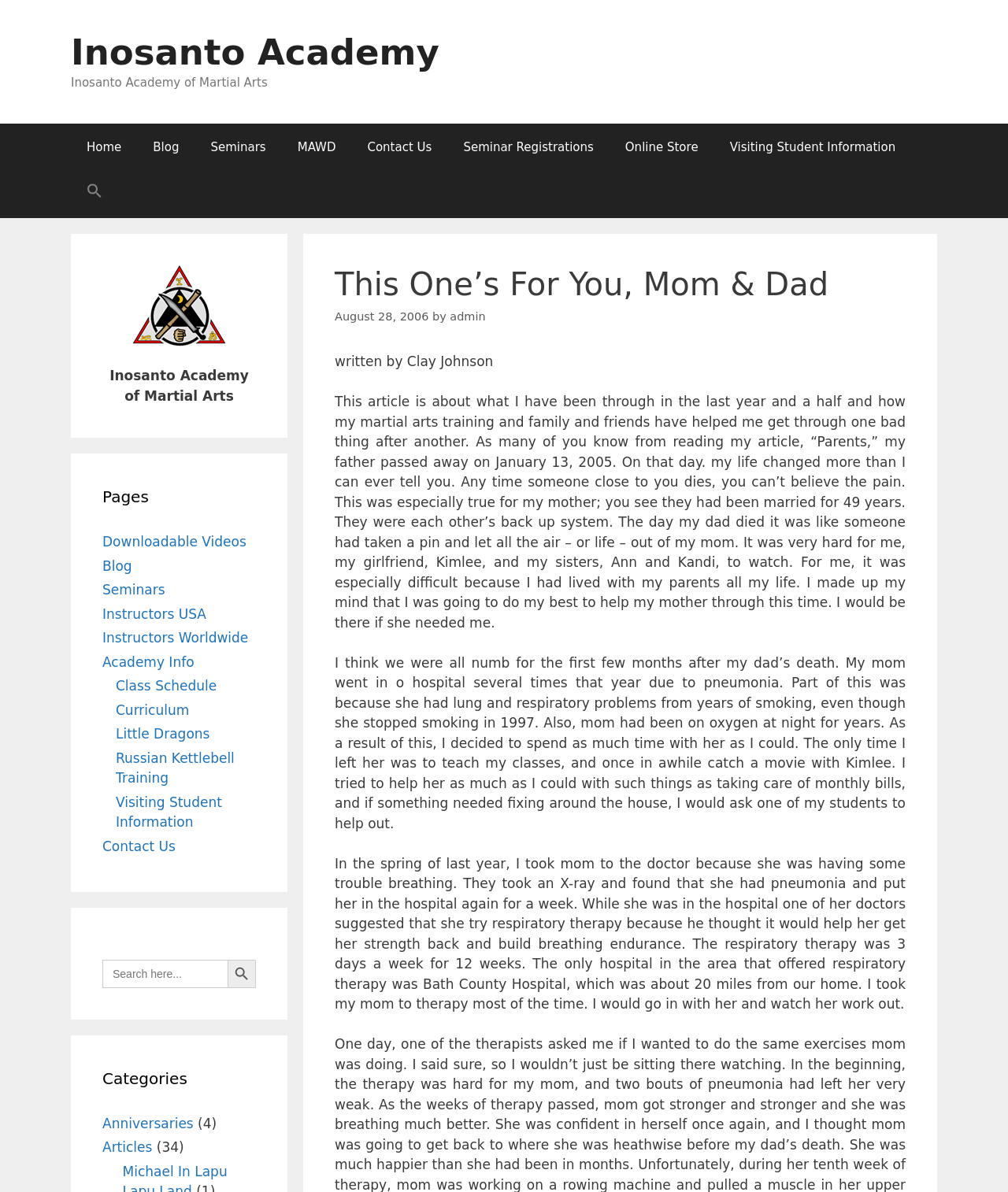What is the author's father's death date?
Please look at the screenshot and answer in one word or a short phrase.

January 13, 2005